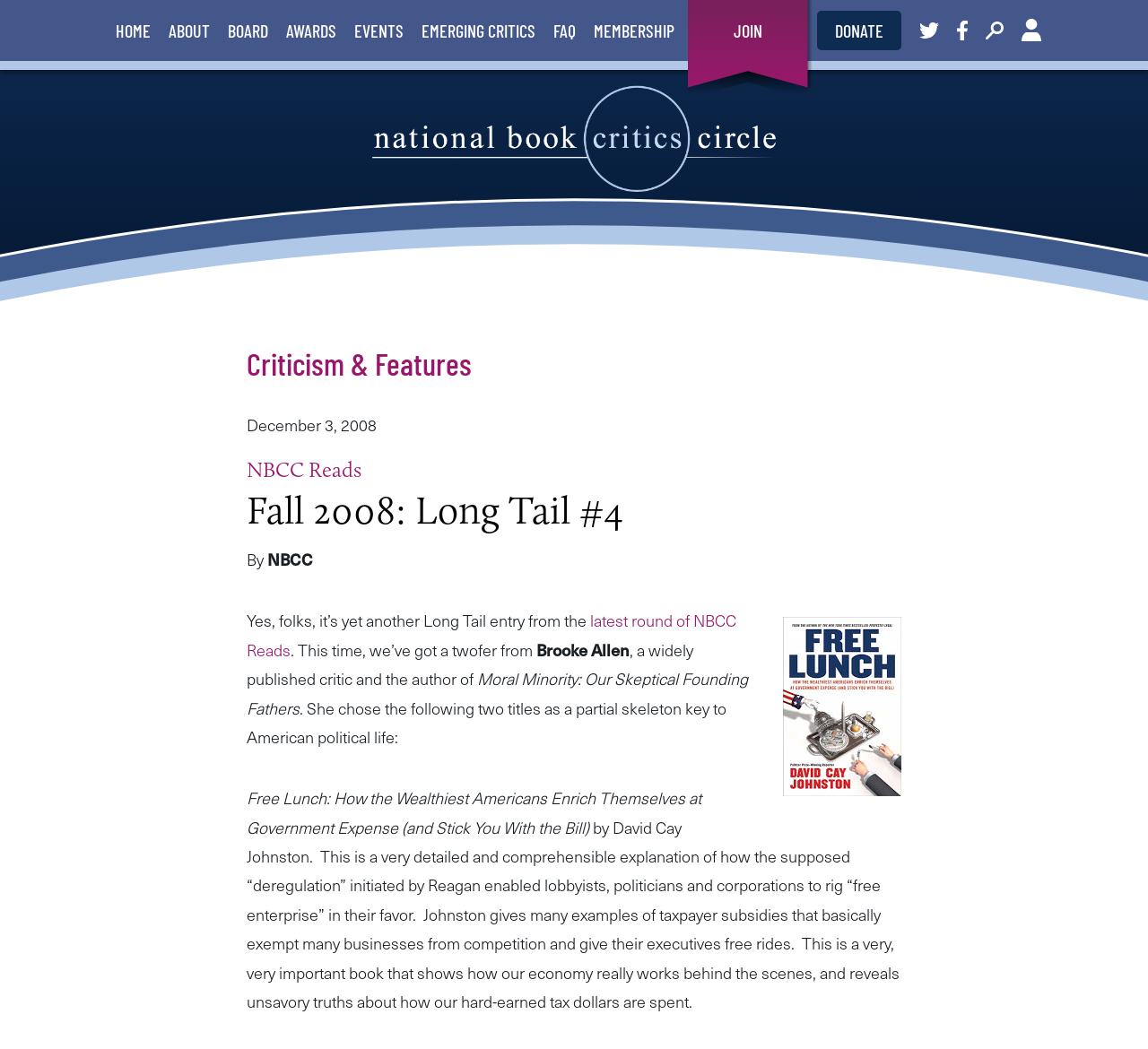What is the title of the book written by David Cay Johnston?
Using the image as a reference, answer the question with a short word or phrase.

Free Lunch